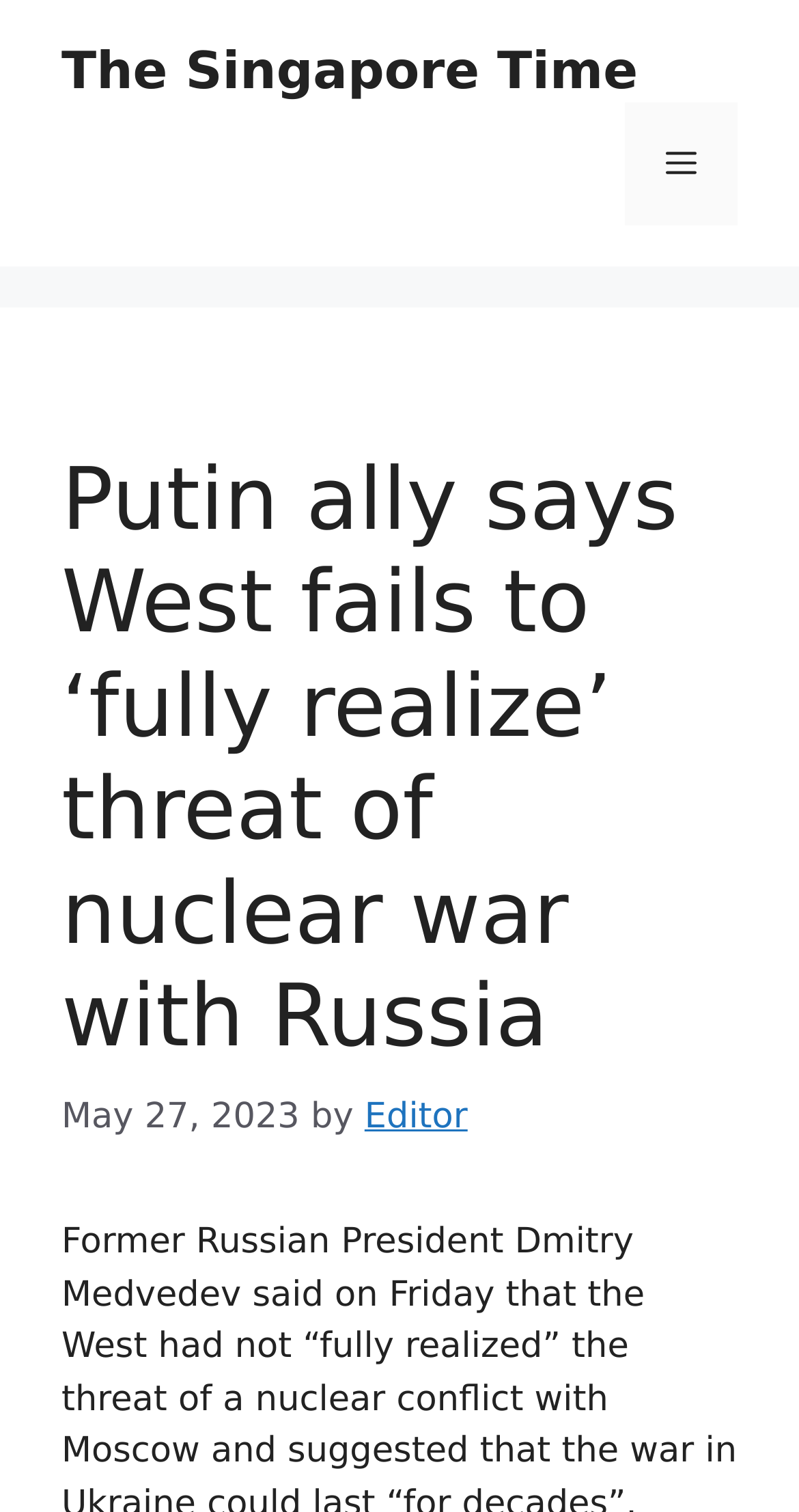Please specify the bounding box coordinates in the format (top-left x, top-left y, bottom-right x, bottom-right y), with all values as floating point numbers between 0 and 1. Identify the bounding box of the UI element described by: Editor

[0.456, 0.725, 0.585, 0.752]